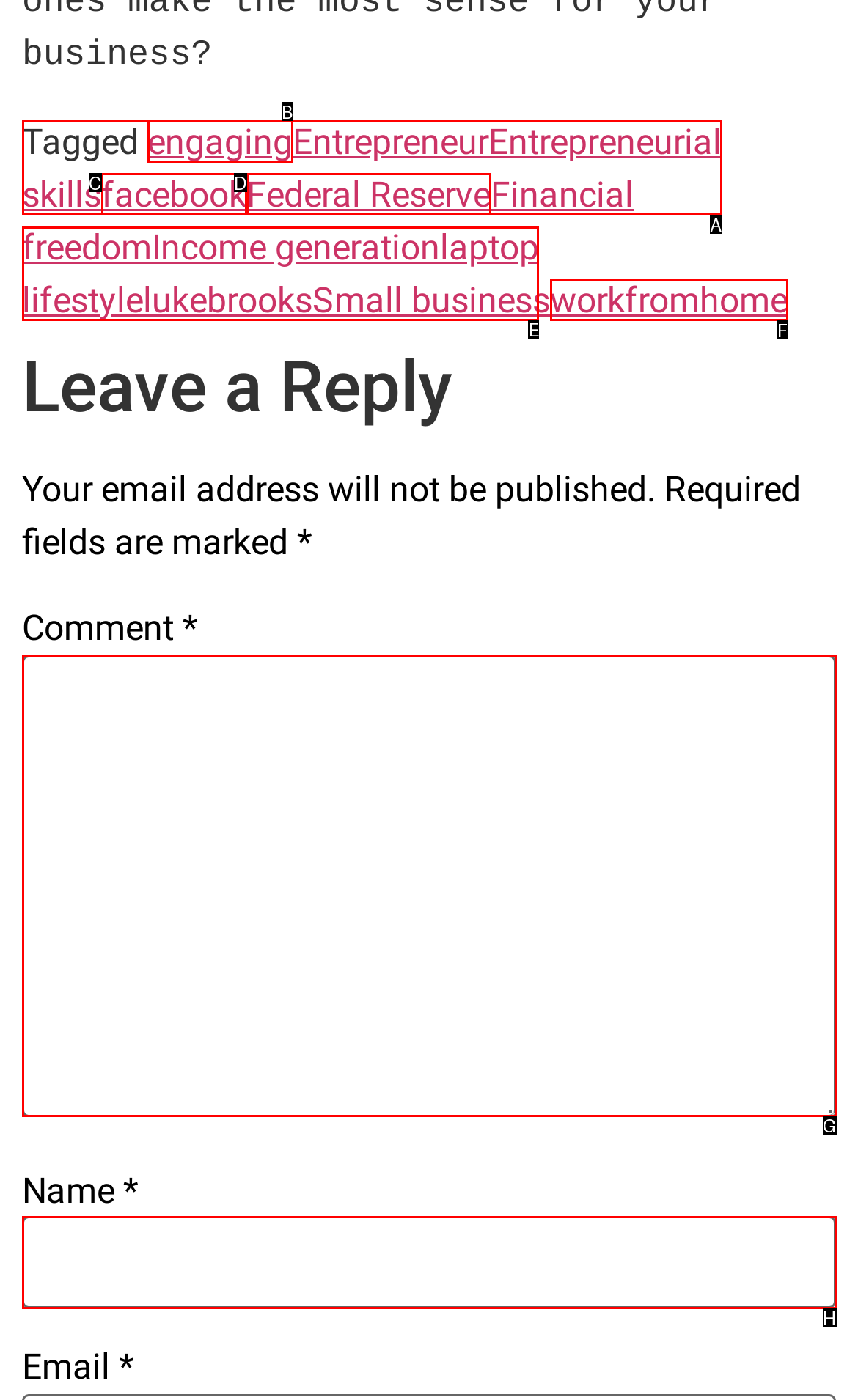Select the correct UI element to complete the task: Click on the 'laptop lifestyle' link
Please provide the letter of the chosen option.

E